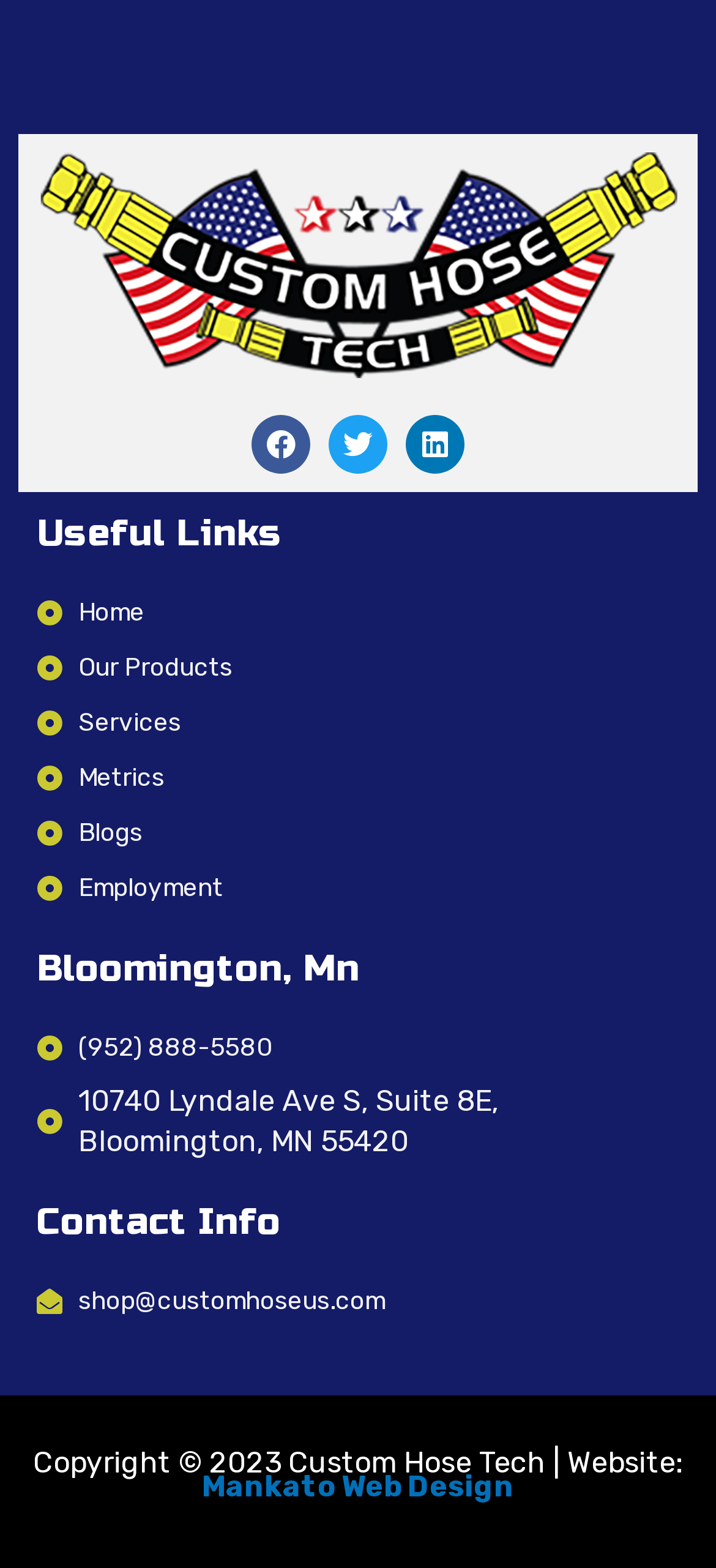Please identify the bounding box coordinates of the region to click in order to complete the given instruction: "Go to Home page". The coordinates should be four float numbers between 0 and 1, i.e., [left, top, right, bottom].

[0.051, 0.379, 0.949, 0.404]